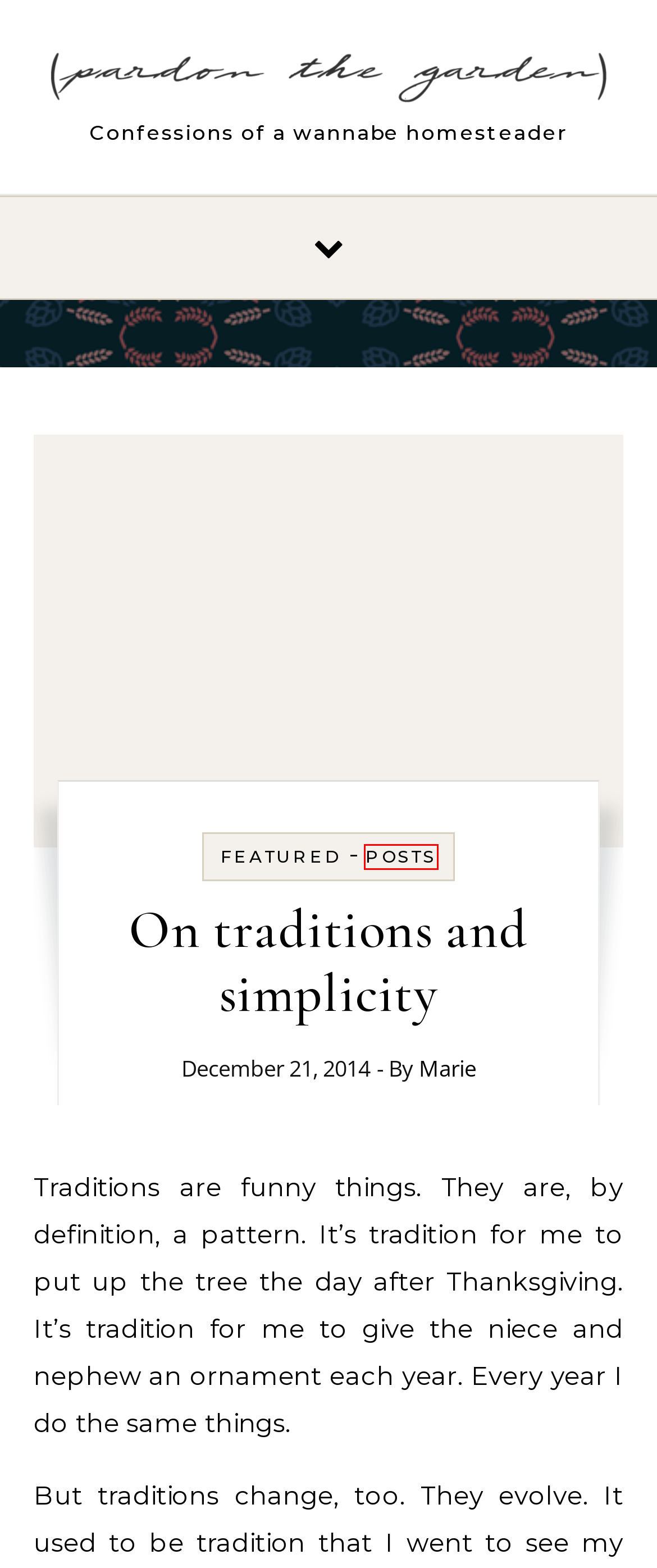Given a screenshot of a webpage with a red rectangle bounding box around a UI element, select the best matching webpage description for the new webpage that appears after clicking the highlighted element. The candidate descriptions are:
A. Posts – Pardon the Garden
B. Privacy Policy – Akismet
C. winter – Pardon the Garden
D. Pardon the Garden – Confessions of a wannabe homesteader
E. All is calm – Pardon the Garden
F. Featured – Pardon the Garden
G. Caroling, caroling – Pardon the Garden
H. Marie – Pardon the Garden

A